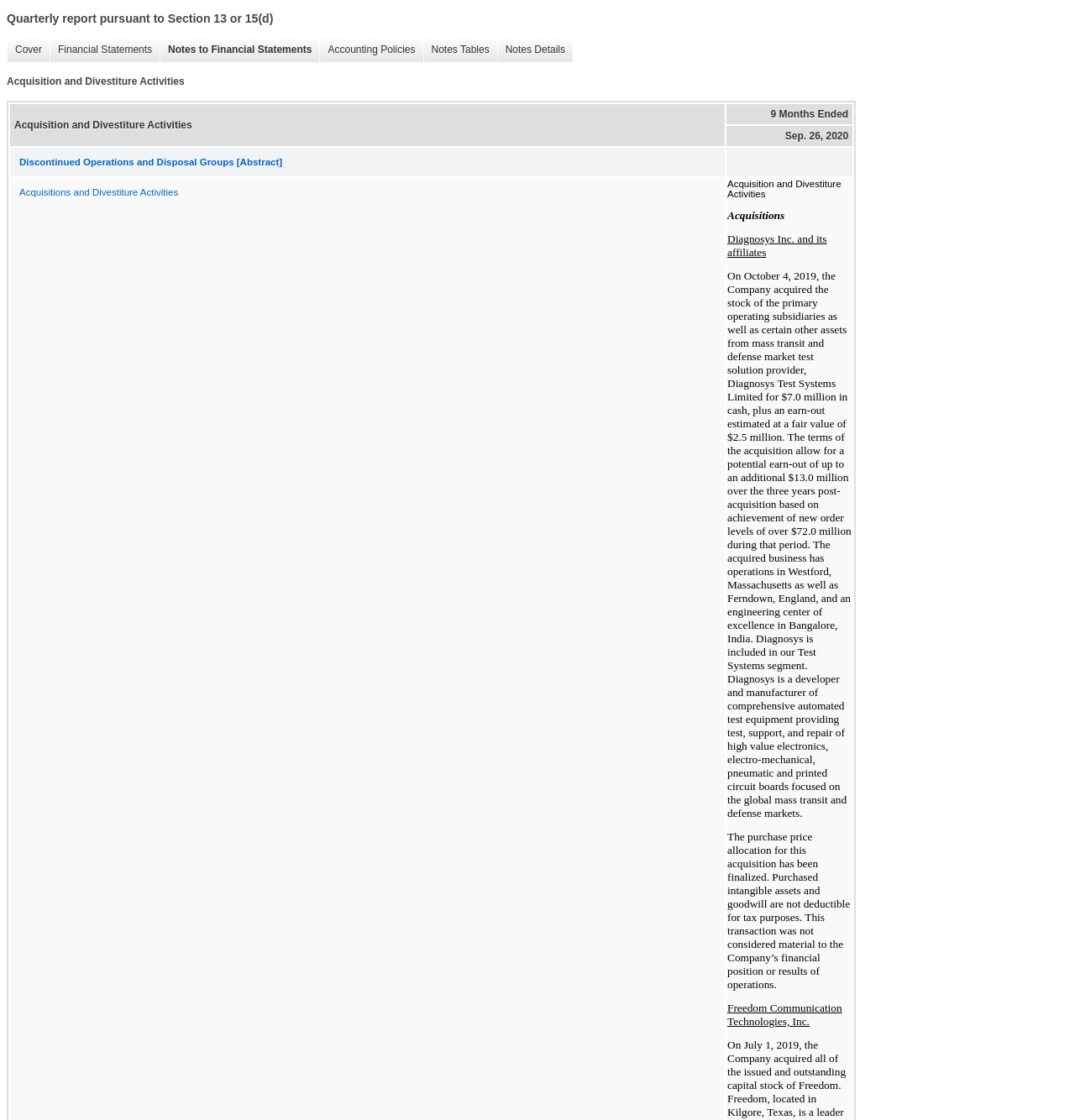Please find the bounding box coordinates for the clickable element needed to perform this instruction: "Go to Cover page".

[0.006, 0.033, 0.046, 0.056]